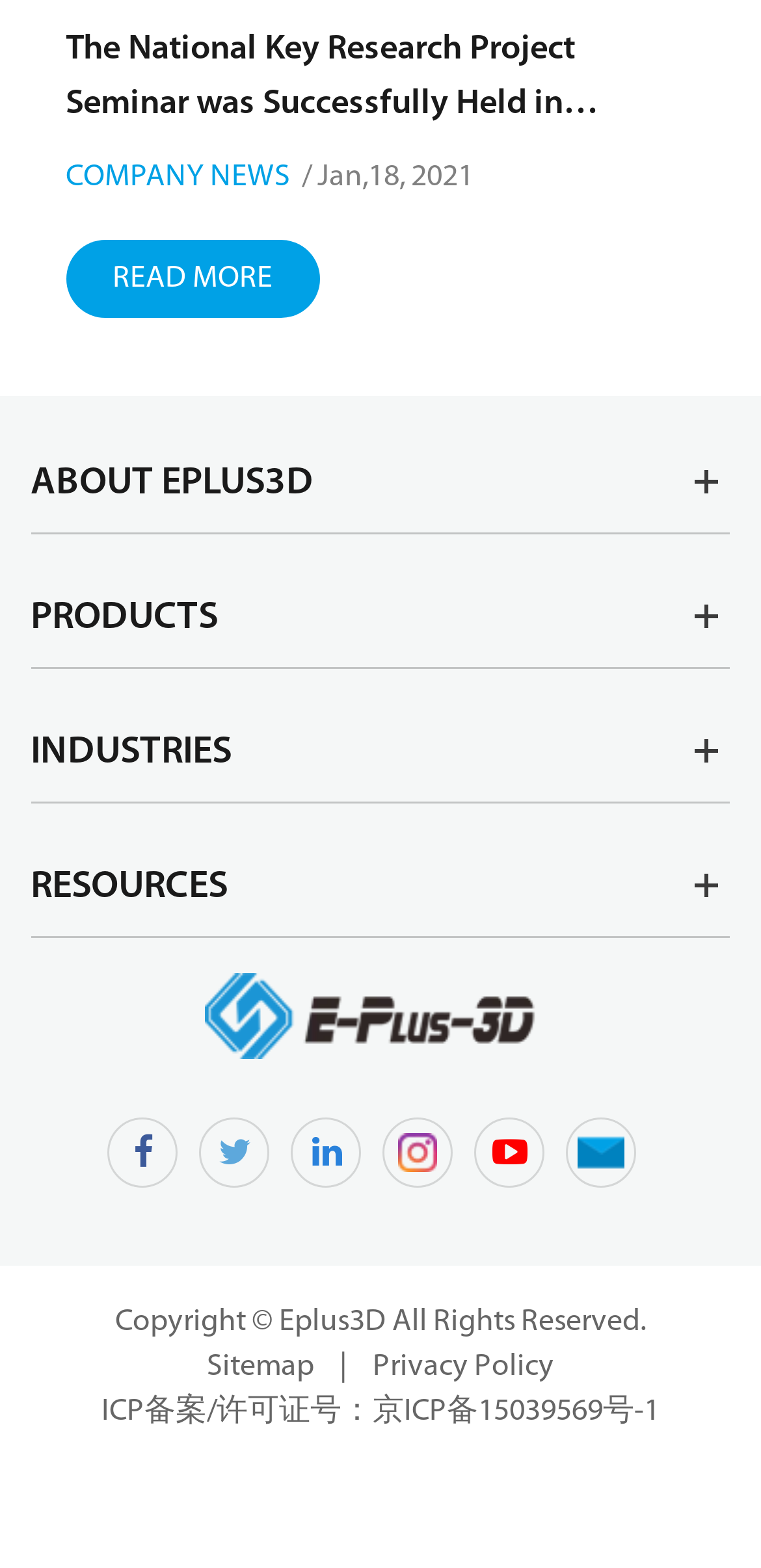Please find the bounding box for the UI element described by: "Products".

[0.04, 0.375, 0.96, 0.413]